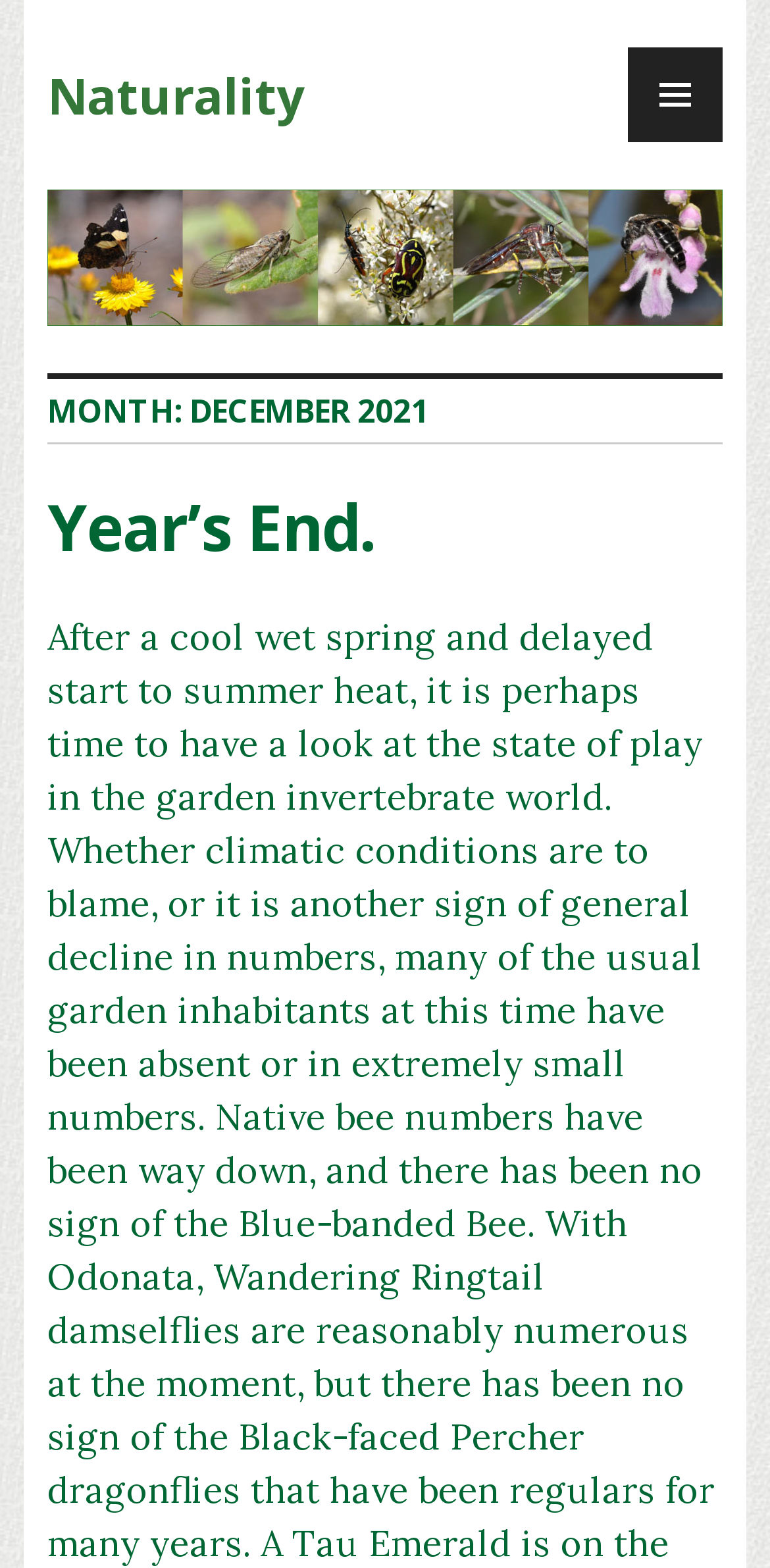What is the month mentioned on the webpage?
Using the image as a reference, give a one-word or short phrase answer.

December